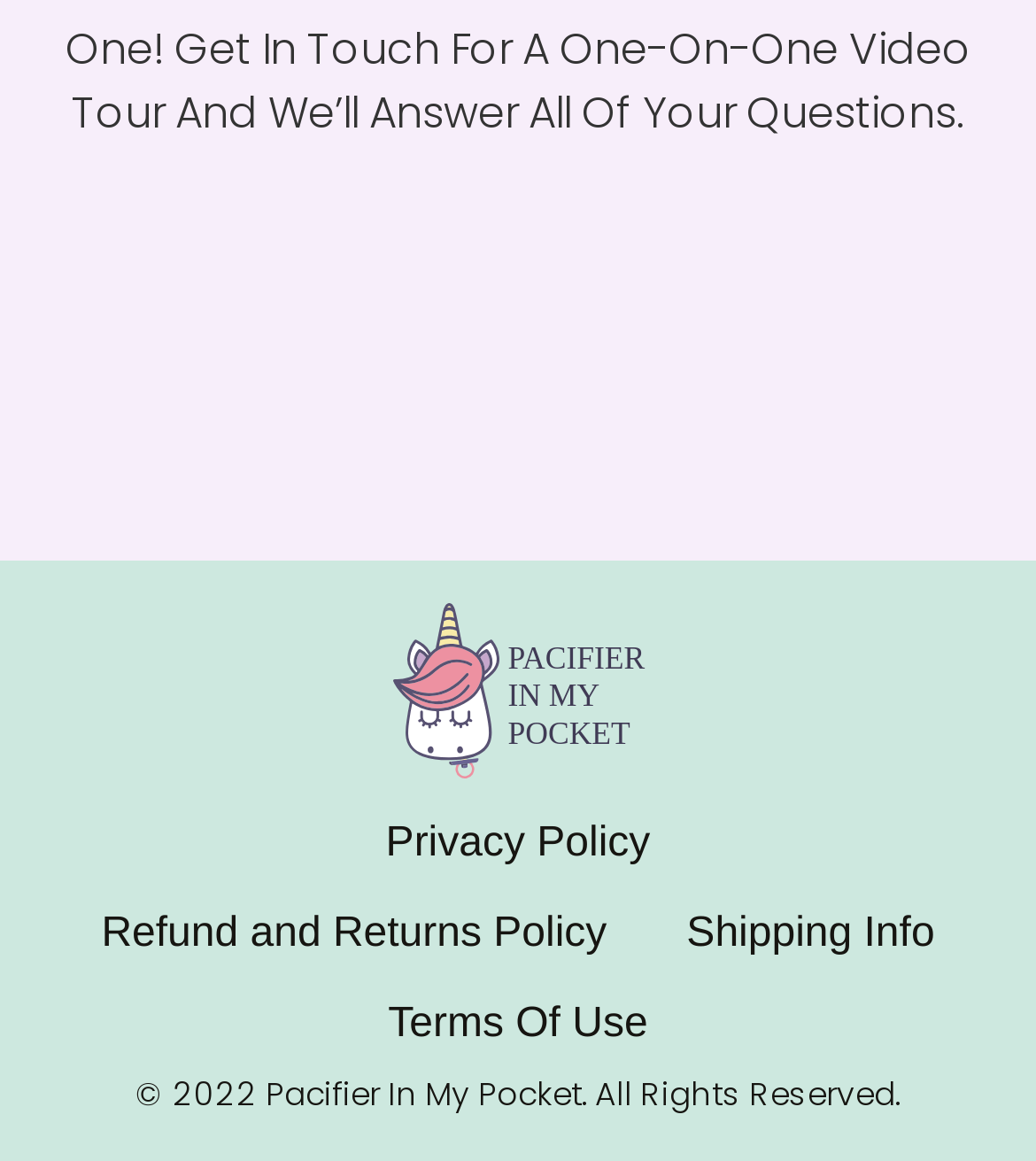Please answer the following question using a single word or phrase: 
What is the name of the website?

Pacifier In My Pocket